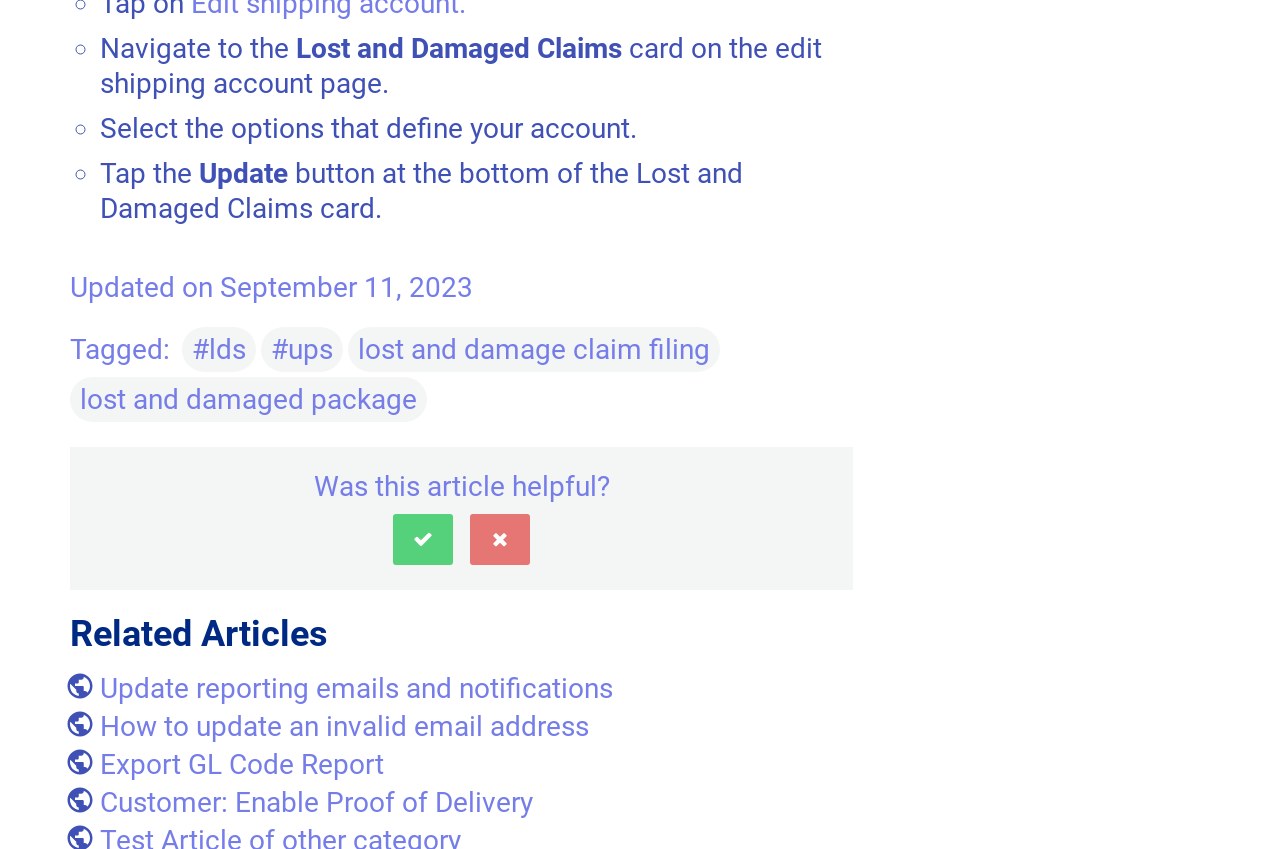Please provide a short answer using a single word or phrase for the question:
What are the options for rating the article's helpfulness?

Yes or No